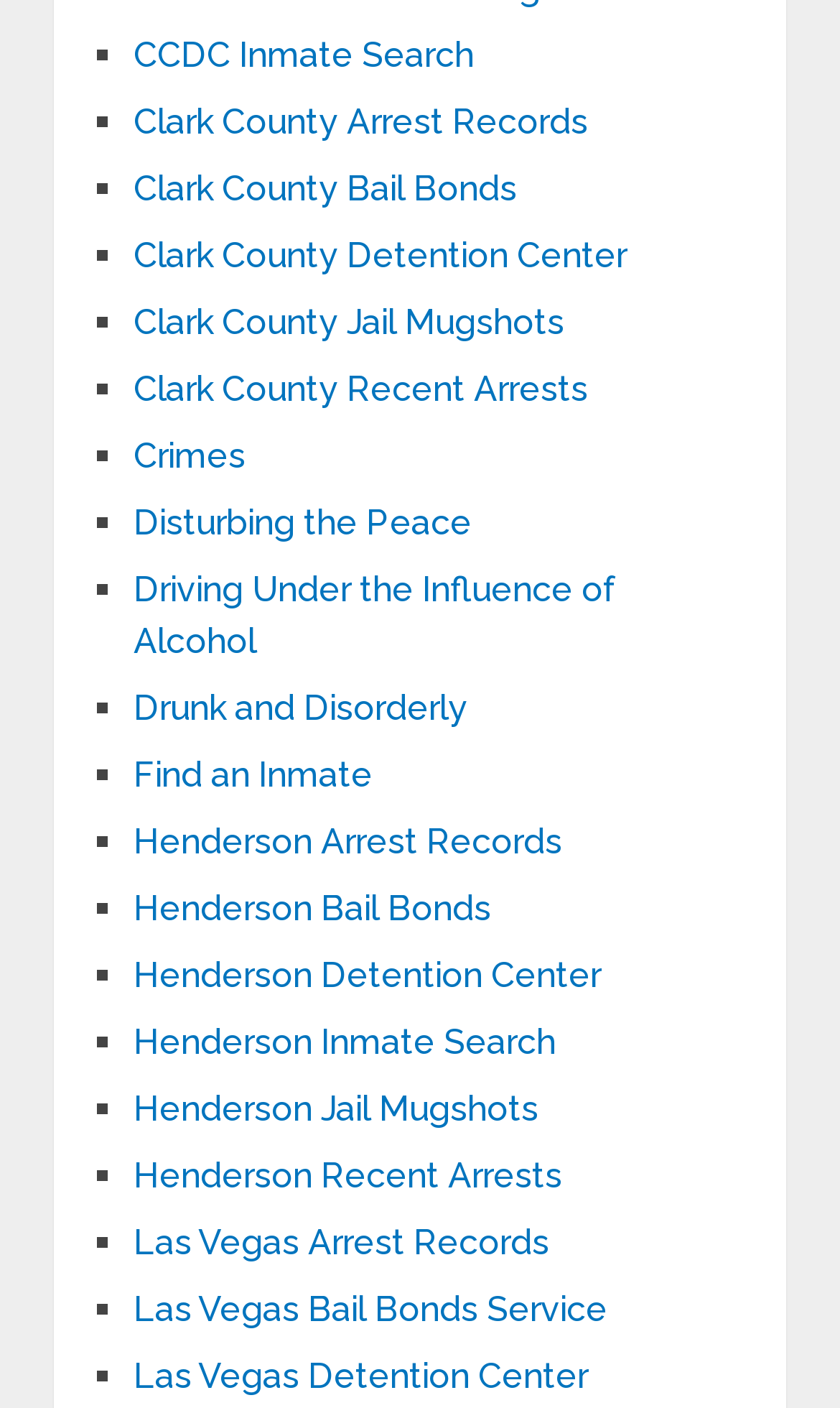Determine the bounding box coordinates for the area you should click to complete the following instruction: "Search for Las Vegas arrest records".

[0.159, 0.867, 0.654, 0.896]